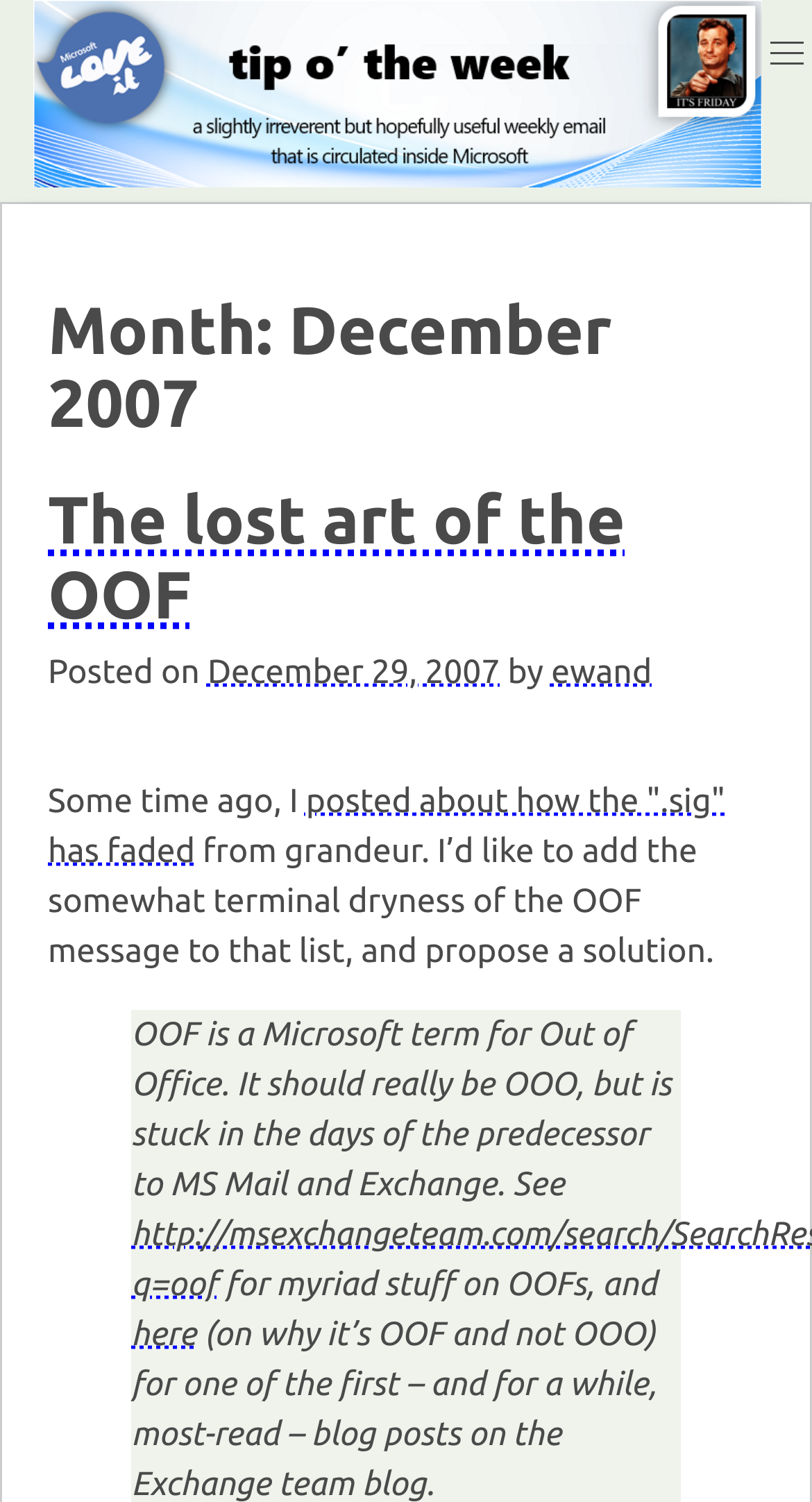Refer to the image and answer the question with as much detail as possible: What is the date of the blog post?

I found the date of the blog post by looking at the link element with the text 'December 29, 2007' which is a child of the HeaderAsNonLandmark element and is preceded by the text 'Posted on'.